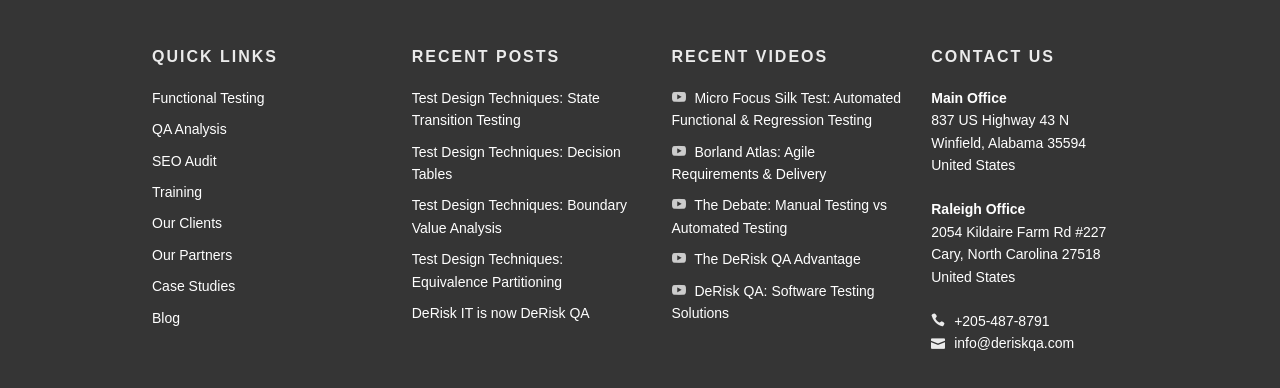Based on the image, provide a detailed and complete answer to the question: 
How many links are under QUICK LINKS?

I counted the number of links under the 'QUICK LINKS' heading, which are 'Functional Testing', 'QA Analysis', 'SEO Audit', 'Training', 'Our Clients', 'Our Partners', 'Case Studies', and 'Blog'.